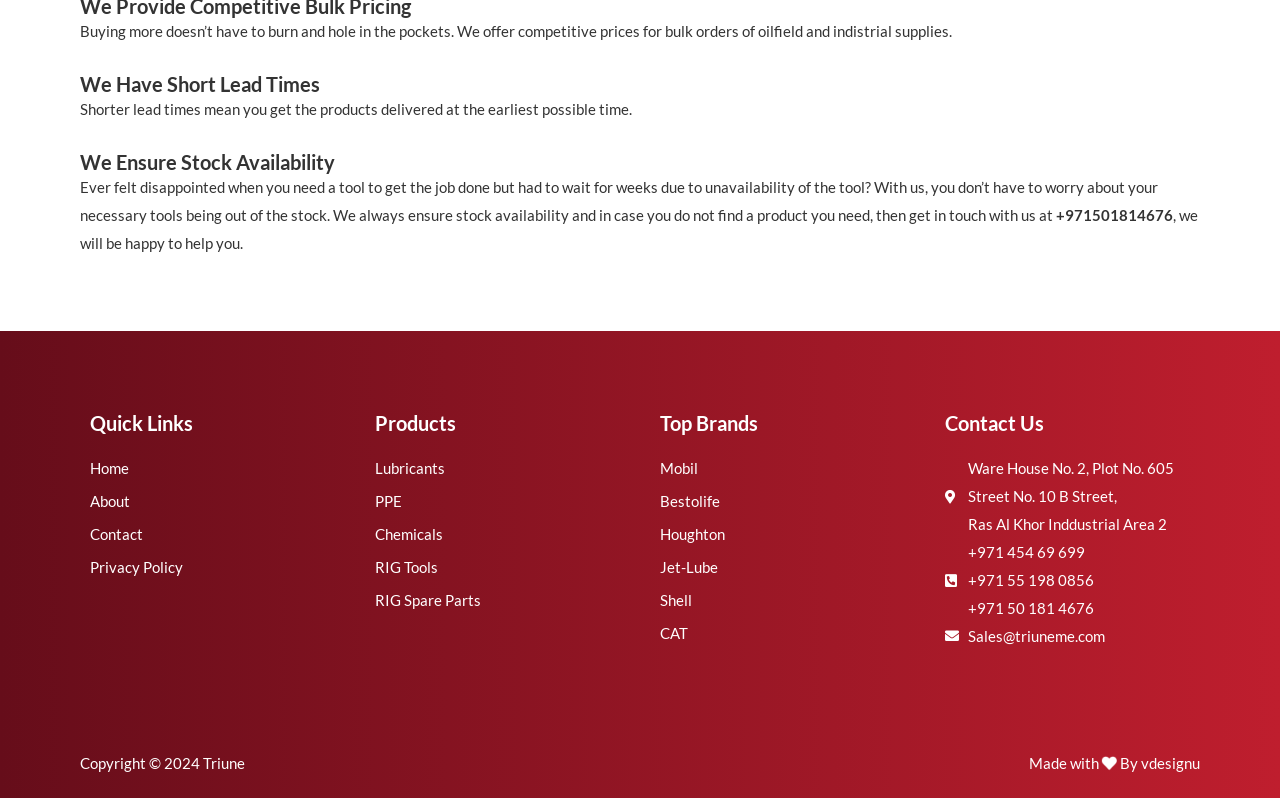Please identify the bounding box coordinates of the region to click in order to complete the given instruction: "Click on the 'Mobil' link". The coordinates should be four float numbers between 0 and 1, i.e., [left, top, right, bottom].

[0.516, 0.571, 0.707, 0.606]